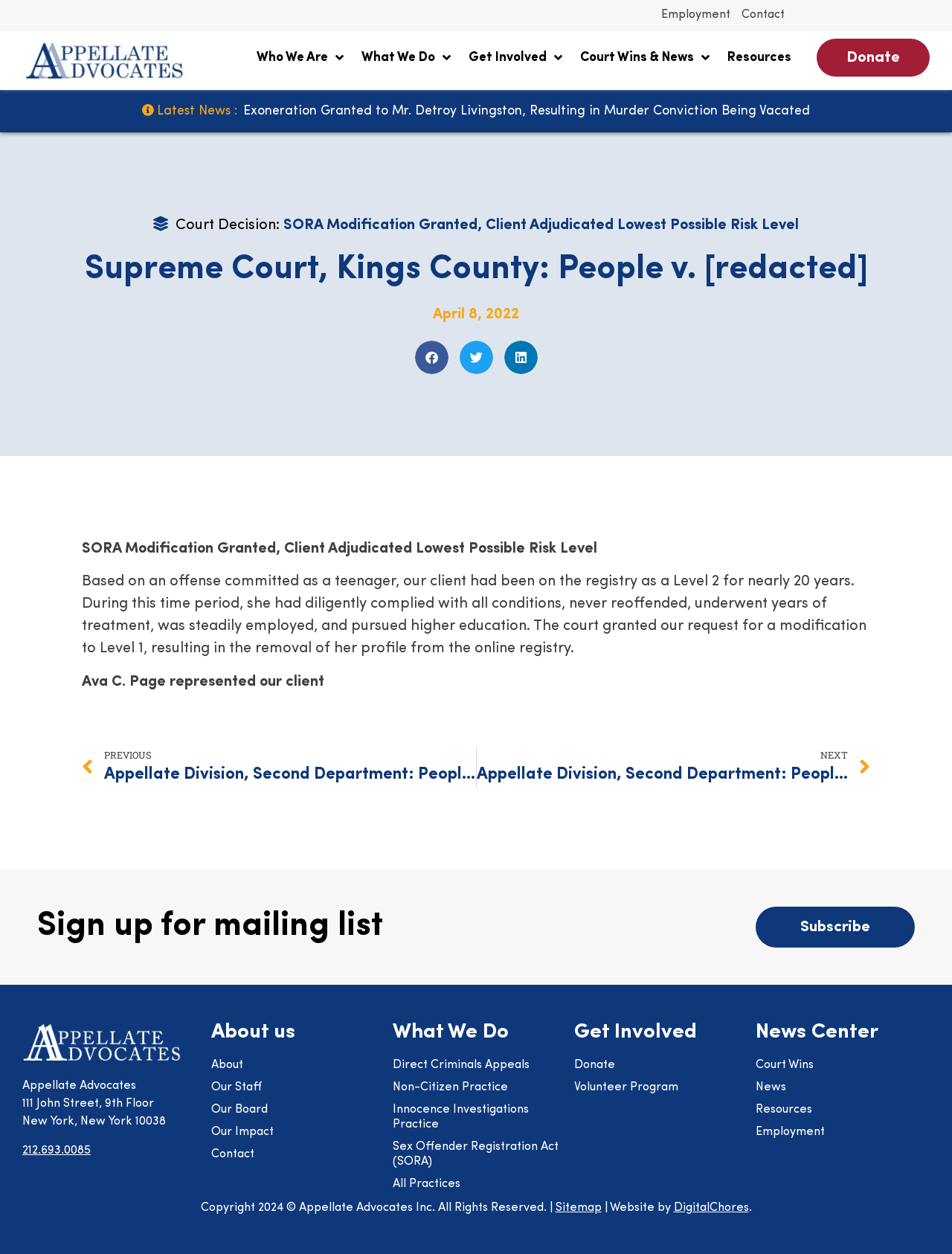Locate the bounding box coordinates of the clickable area needed to fulfill the instruction: "Click on 'Who We Are'".

[0.26, 0.028, 0.371, 0.064]